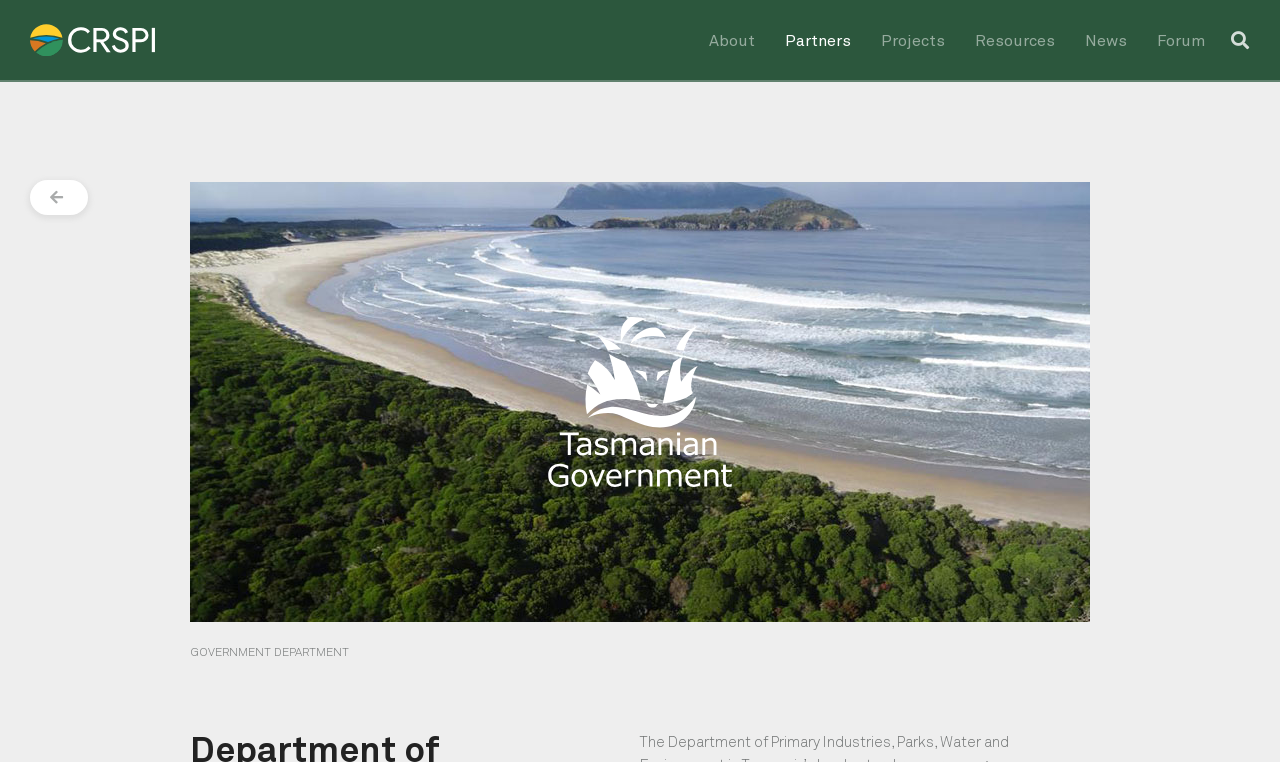Is there a button on the top left corner?
Give a detailed response to the question by analyzing the screenshot.

I examined the top left corner of the webpage and found a button with no text.